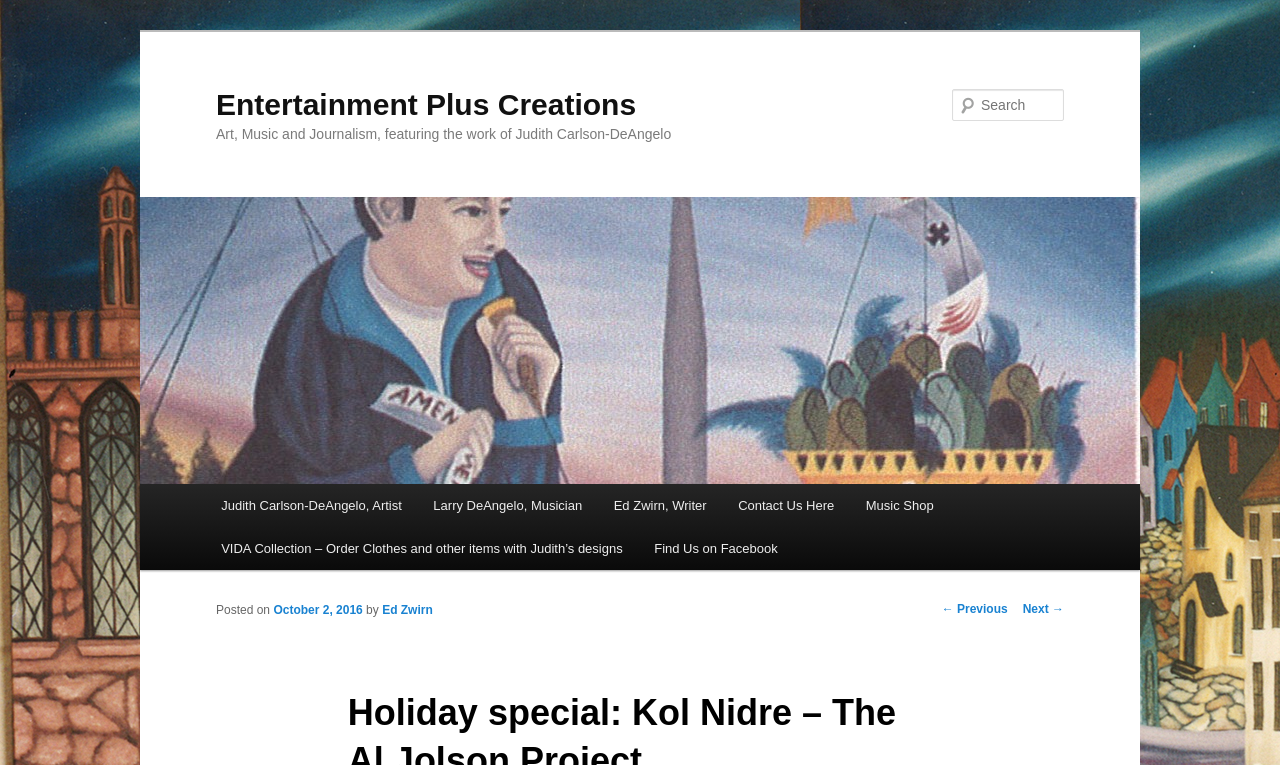Answer the question in one word or a short phrase:
What is the date of the post?

October 2, 2016